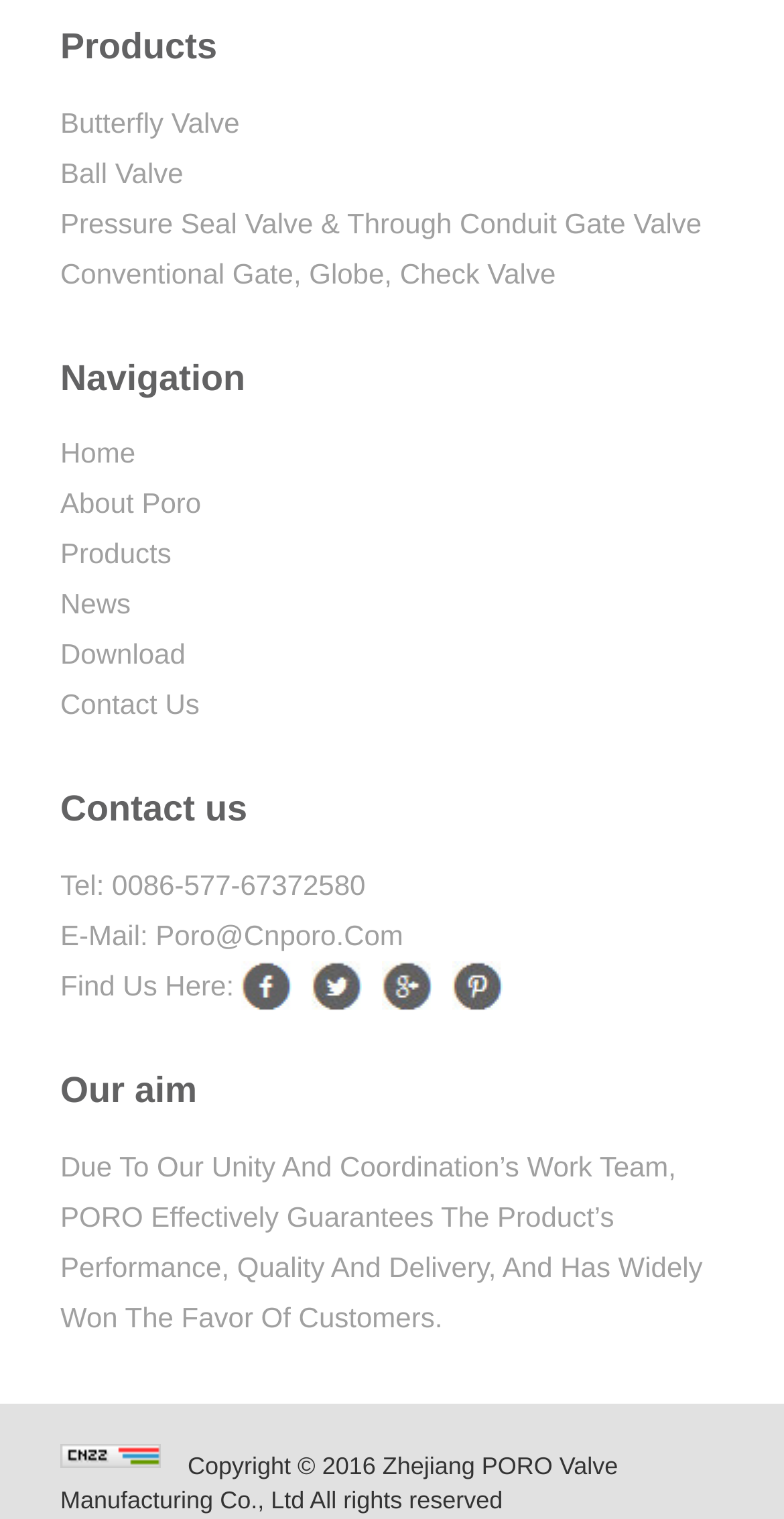Observe the image and answer the following question in detail: What is the company's goal?

I read the text under the 'Our aim' heading, which states that the company's goal is to 'Due To Our Unity And Coordination’s Work Team, PORO Effectively Guarantees The Product’s Performance, Quality And Delivery, And Has Widely Won The Favor Of Customers', so the company's goal is to guarantee product performance, quality, and delivery.